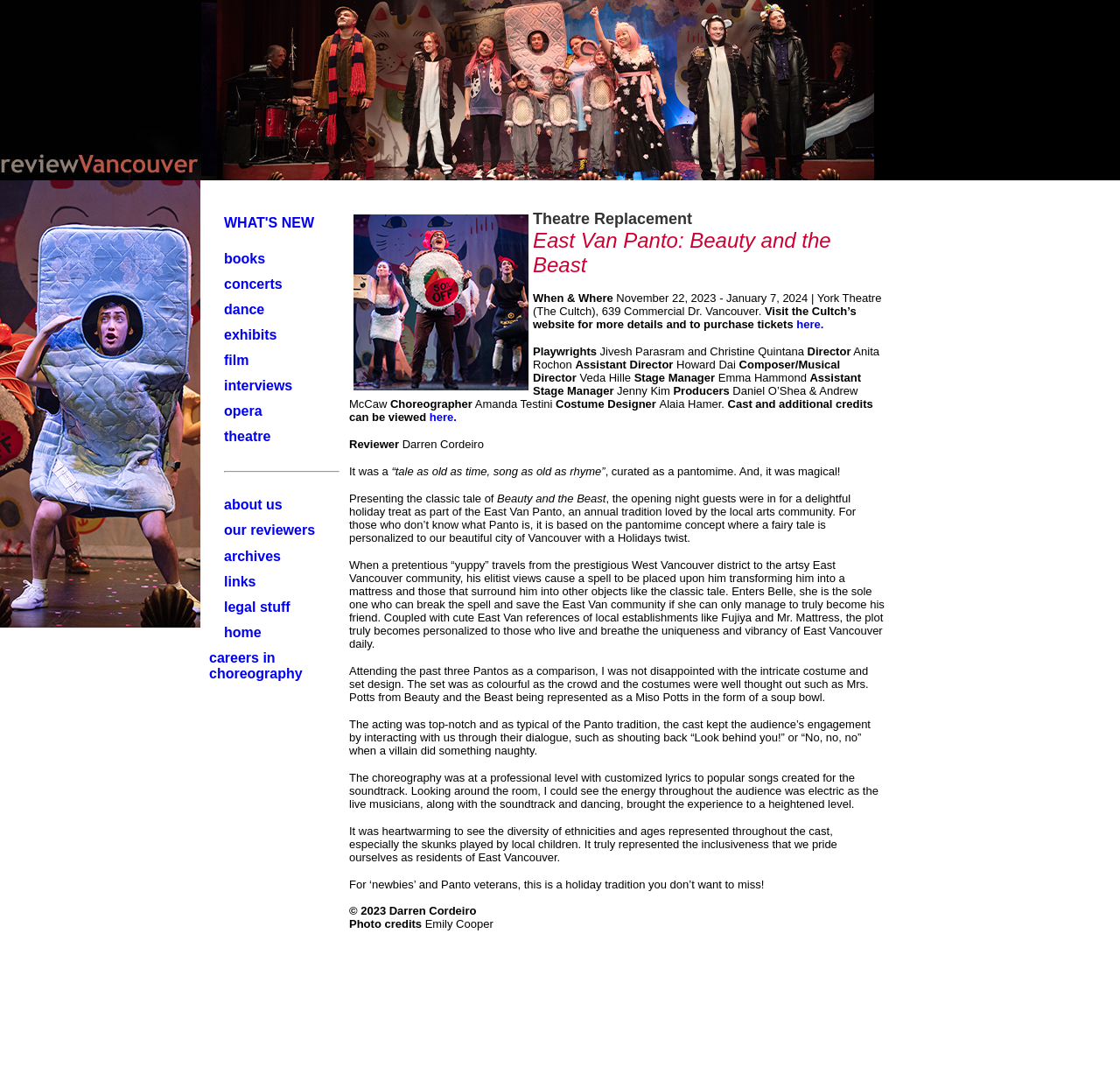Find the bounding box coordinates of the element I should click to carry out the following instruction: "Read about us".

[0.2, 0.466, 0.252, 0.48]